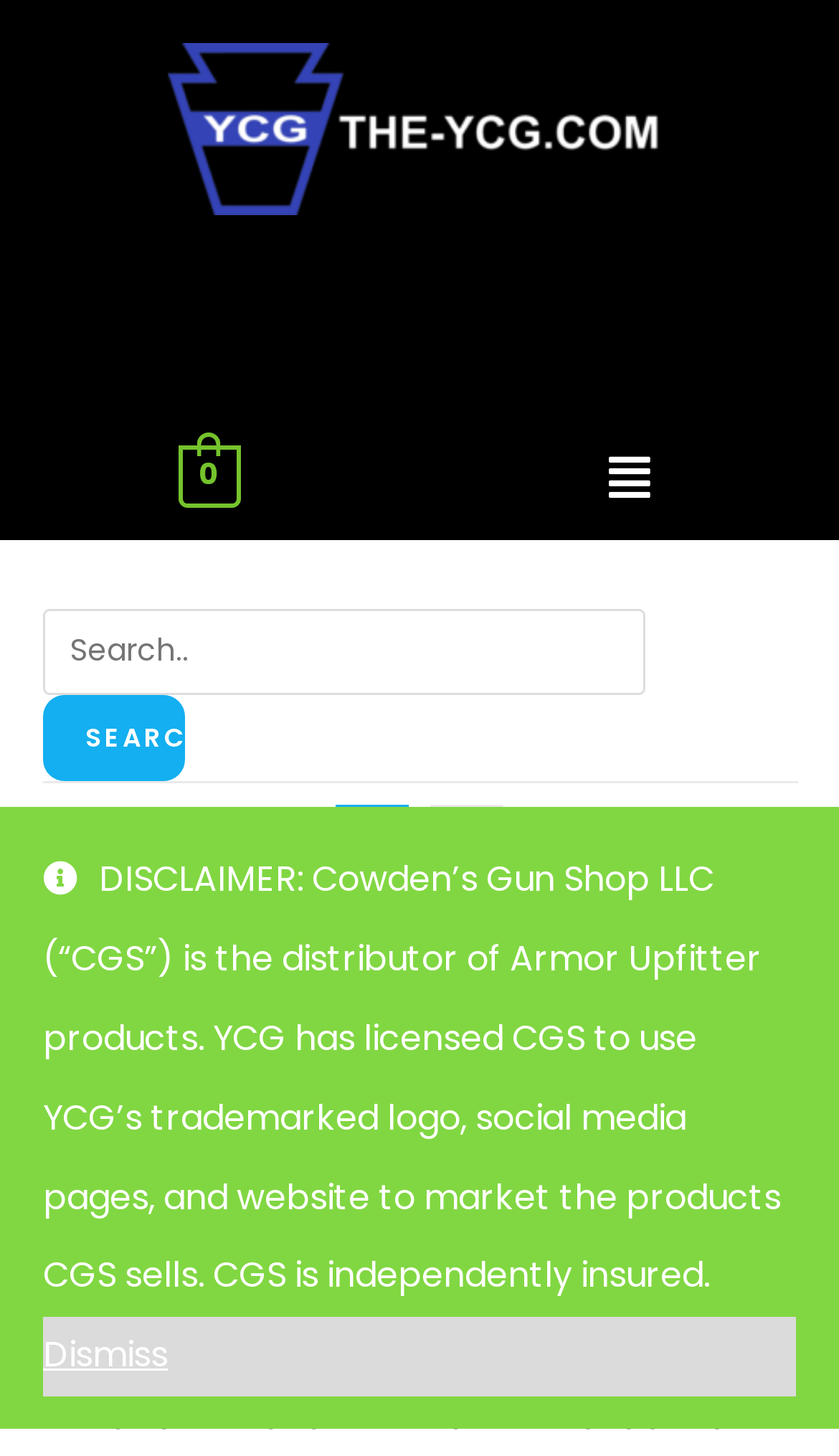Please answer the following question using a single word or phrase: 
What is the default sorting option?

Default sorting